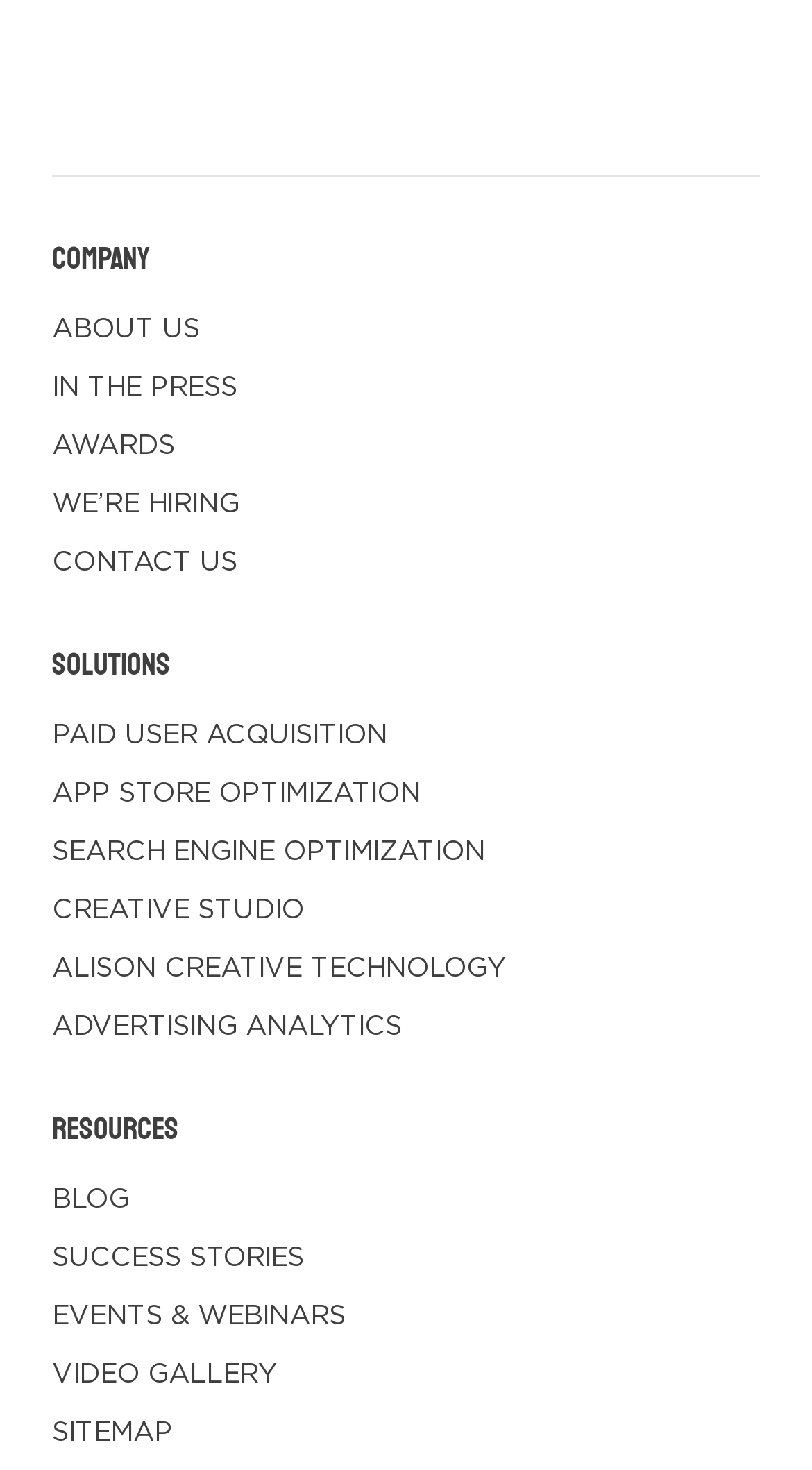How many links are there in the top navigation menu?
Give a one-word or short phrase answer based on the image.

12